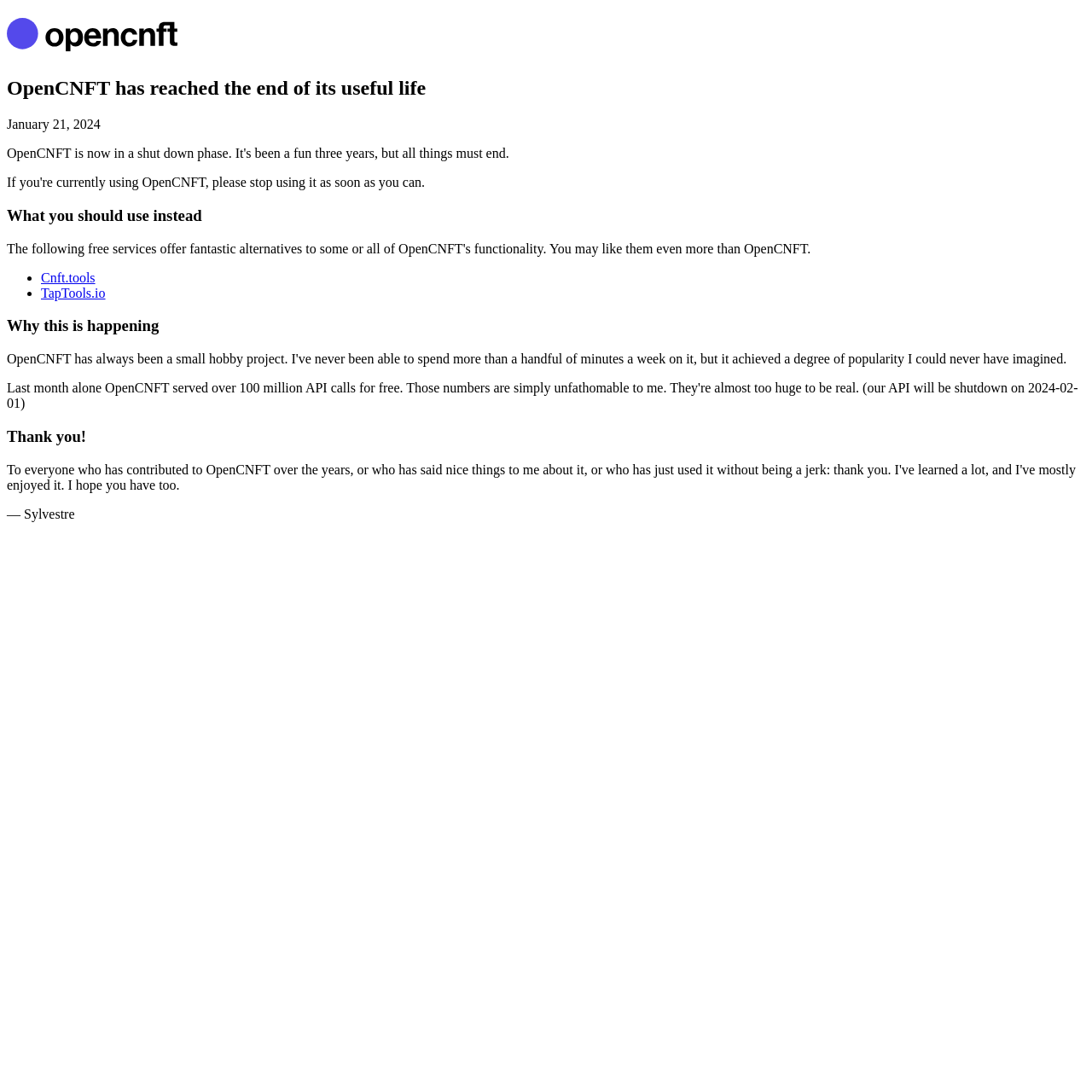How many headings are there on the webpage?
Please use the visual content to give a single word or phrase answer.

4